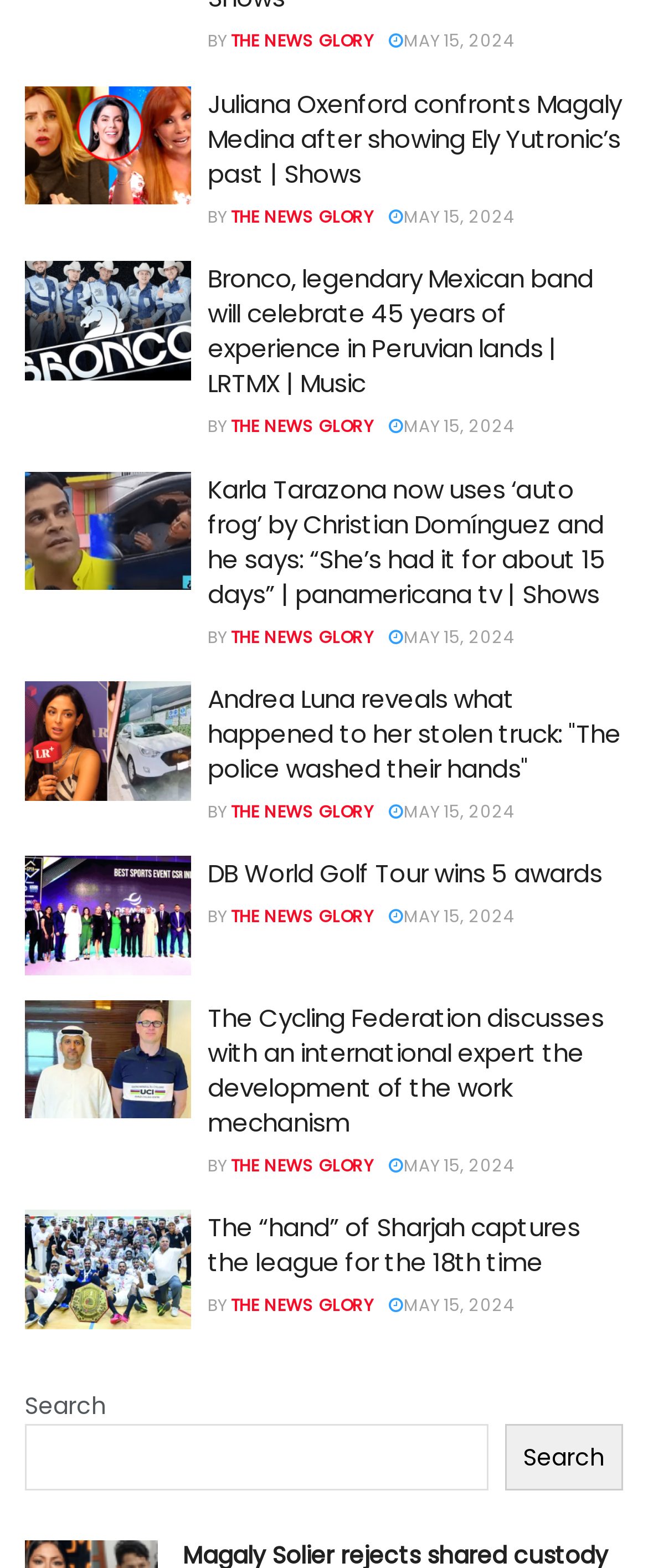Please mark the bounding box coordinates of the area that should be clicked to carry out the instruction: "Read article about Juliana Oxenford".

[0.321, 0.055, 0.959, 0.122]